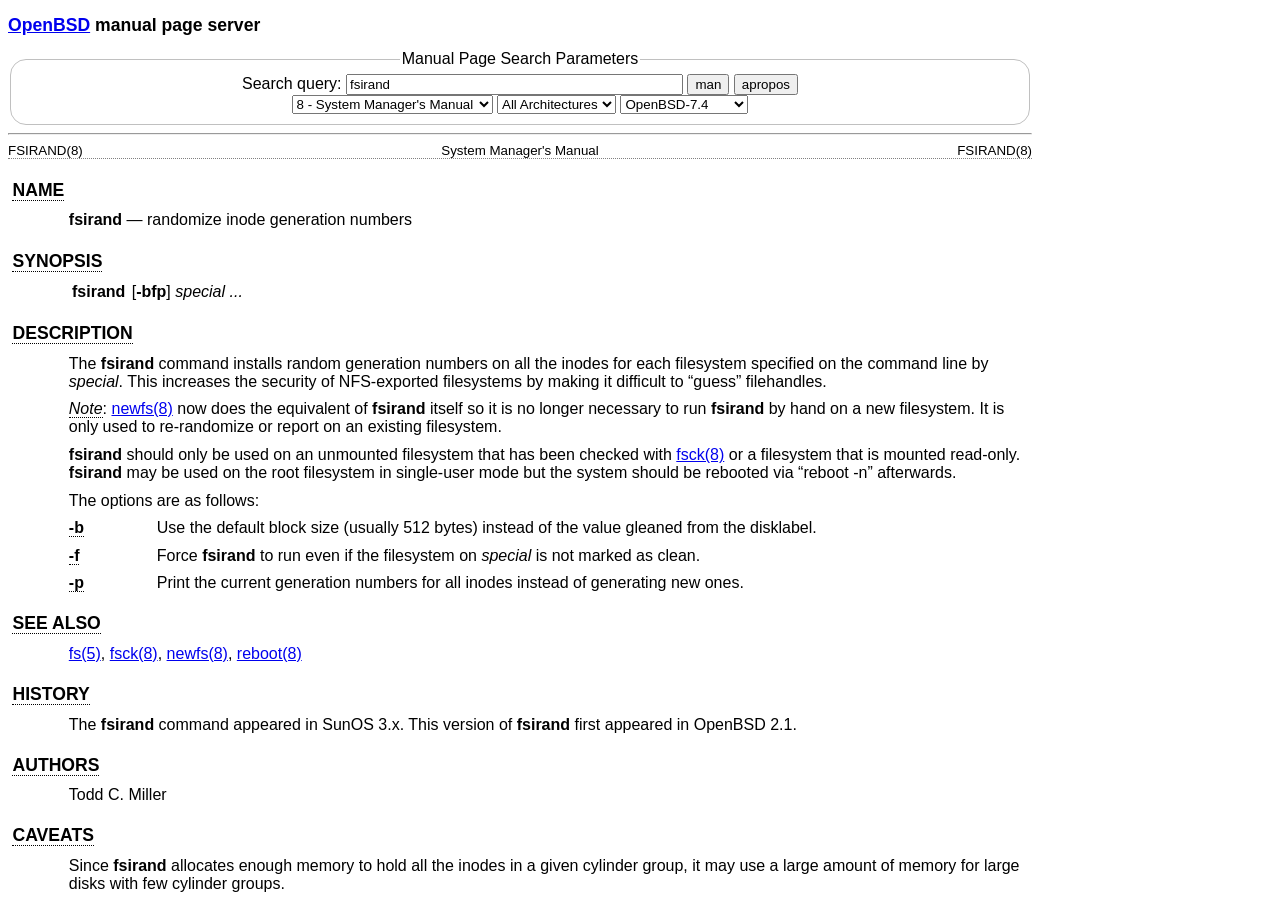What is the default block size used by fsirand?
Look at the screenshot and provide an in-depth answer.

The default block size used by fsirand can be found in the description of the '-b' option, which states that it 'Use the default block size (usually 512 bytes) instead of the value gleaned from the disklabel'.